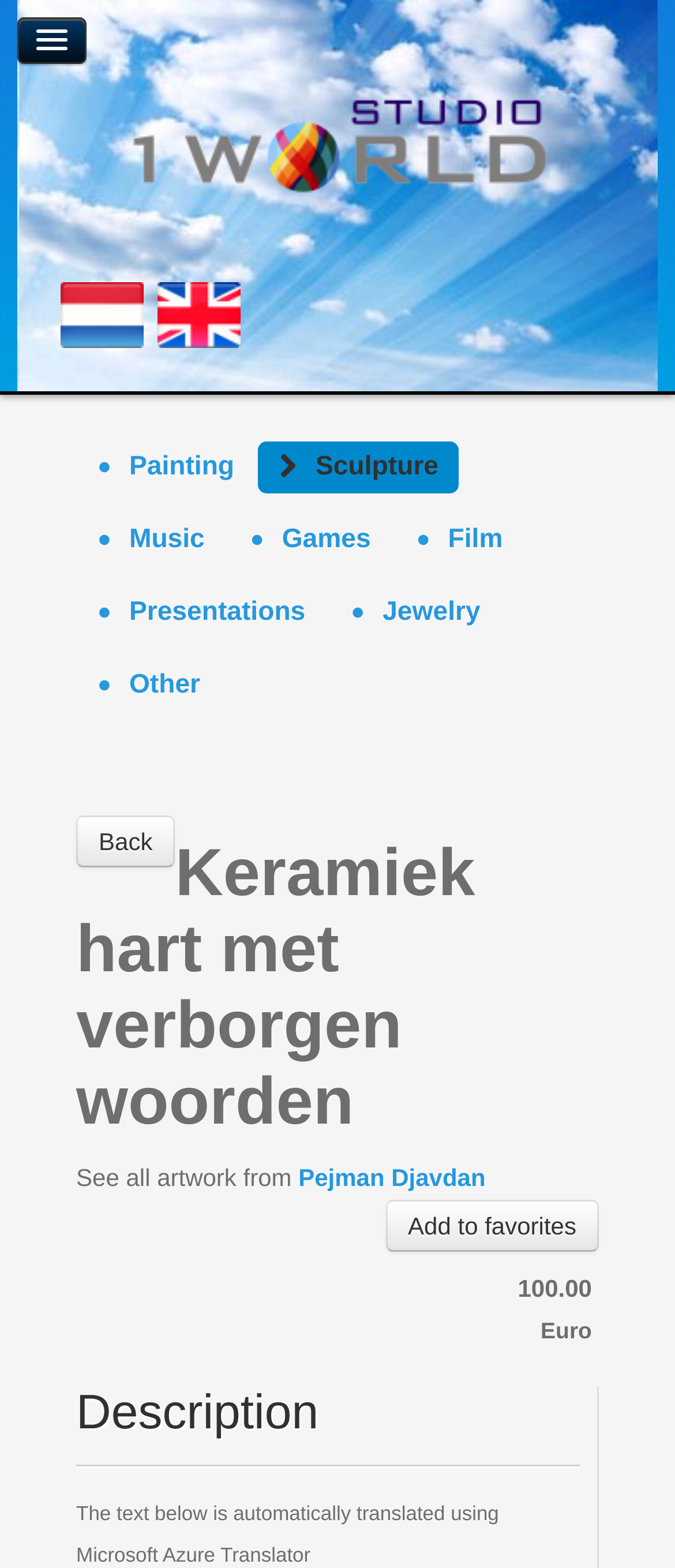Identify the bounding box coordinates for the element that needs to be clicked to fulfill this instruction: "Click on the 'Art' link". Provide the coordinates in the format of four float numbers between 0 and 1: [left, top, right, bottom].

[0.179, 0.008, 0.821, 0.145]